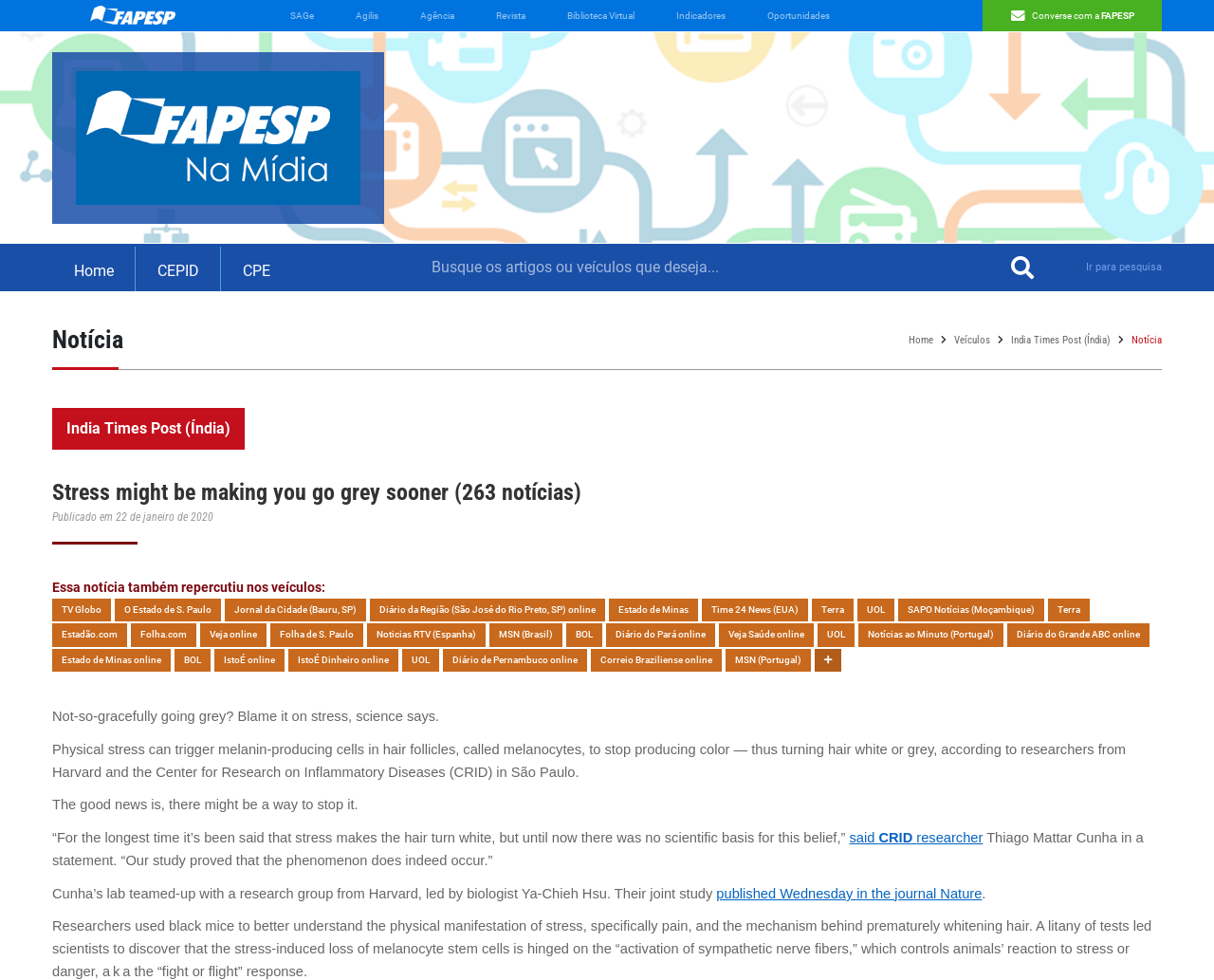Please find the bounding box coordinates of the element that needs to be clicked to perform the following instruction: "Read the news from 'India Times Post (Índia)'". The bounding box coordinates should be four float numbers between 0 and 1, represented as [left, top, right, bottom].

[0.043, 0.428, 0.202, 0.447]